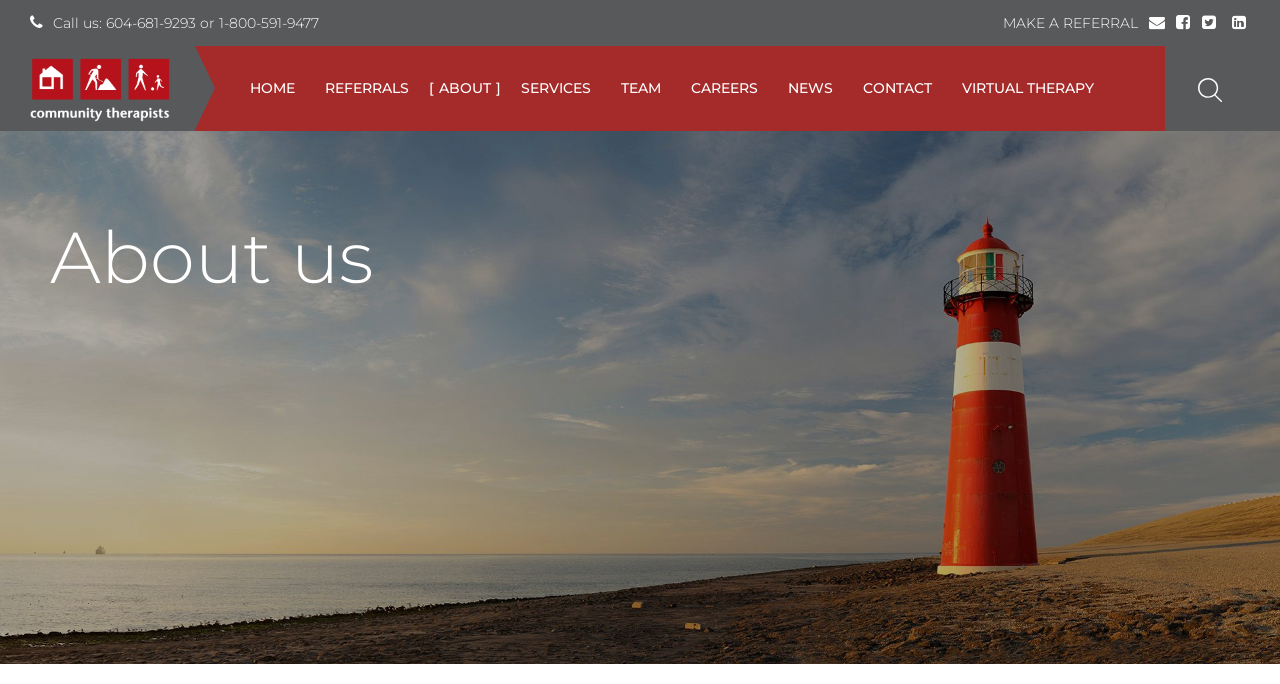What is the phone number to call for referral?
From the screenshot, supply a one-word or short-phrase answer.

604-681-9293 or 1-800-591-9477